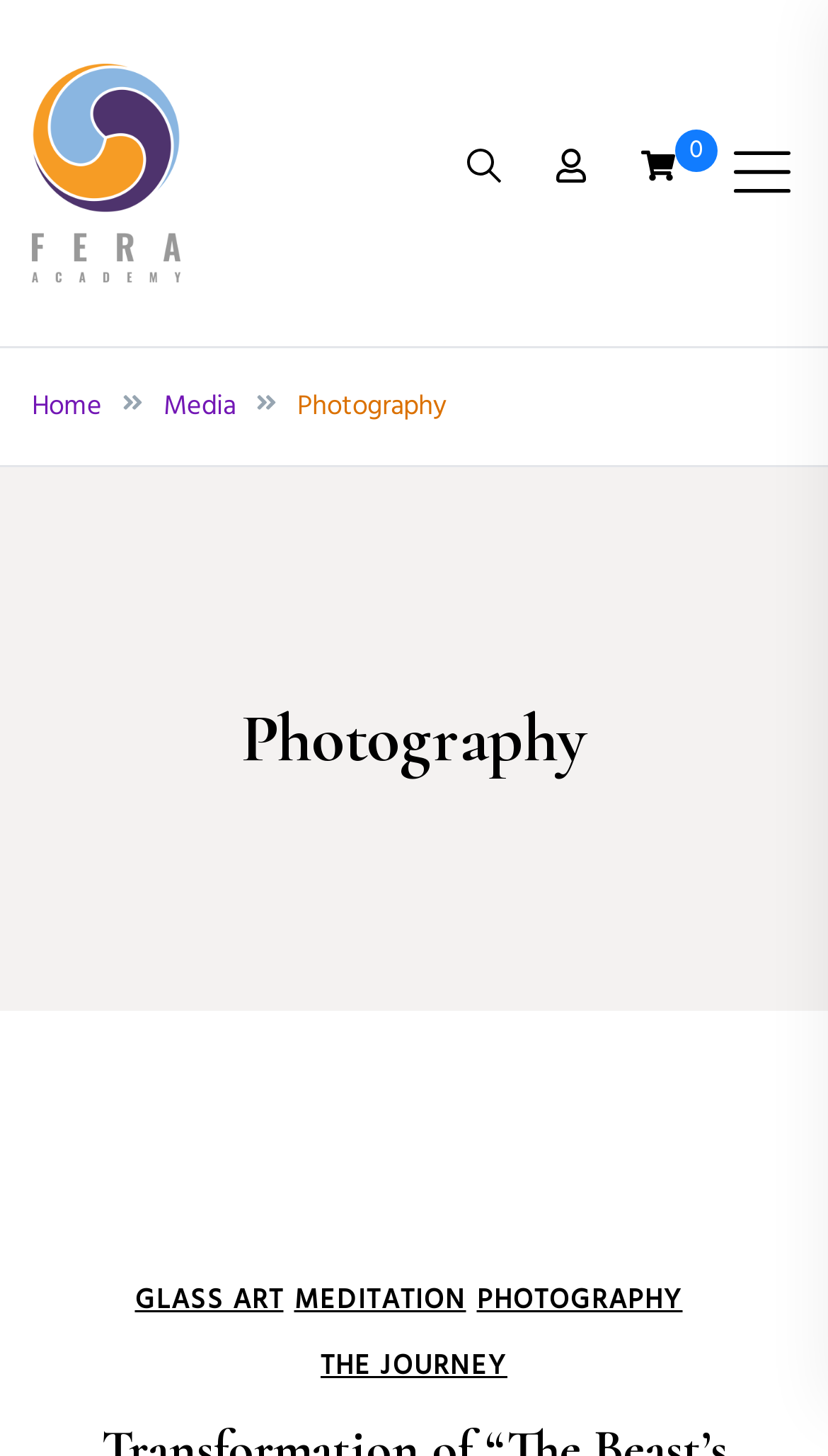What is the name of the academy?
Use the image to answer the question with a single word or phrase.

Fera Academy